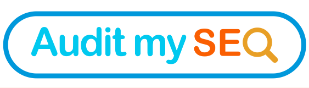Please provide a one-word or phrase answer to the question: 
What is the purpose of the 'Audit My SEO' button?

To initiate an SEO audit